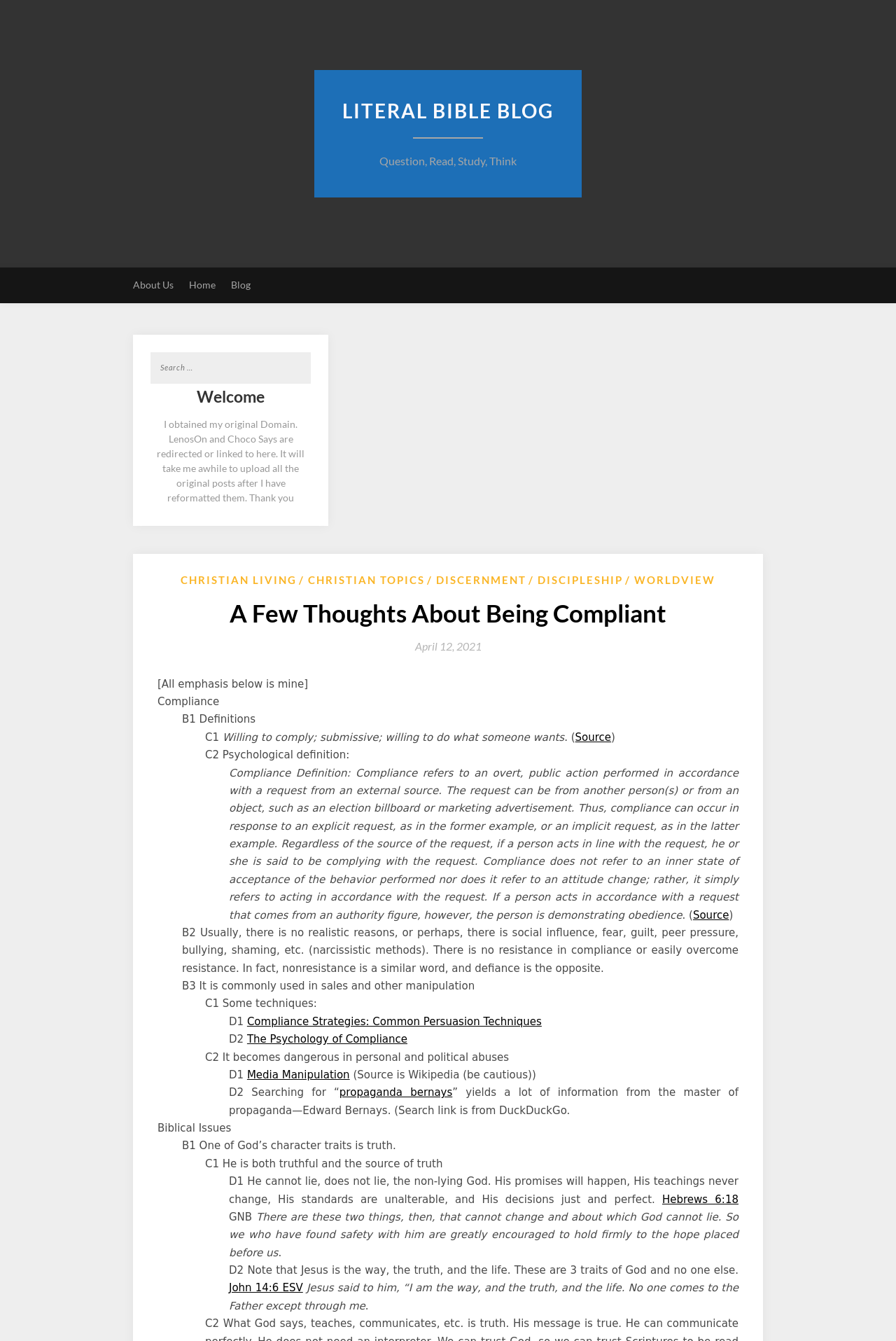Locate the bounding box coordinates of the item that should be clicked to fulfill the instruction: "Visit the page about Christian living".

[0.202, 0.426, 0.331, 0.439]